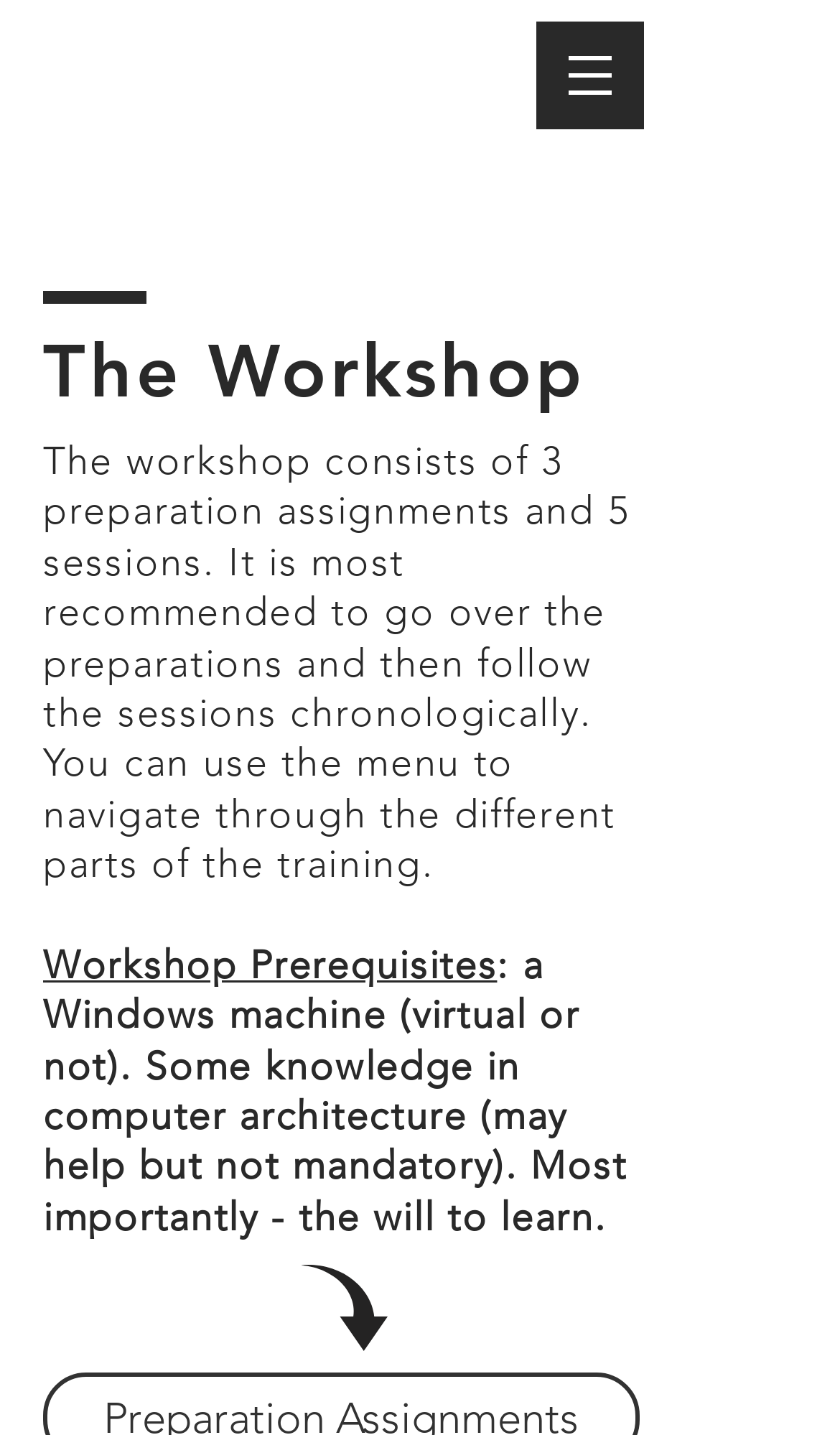Provide a one-word or one-phrase answer to the question:
What is the recommended approach to follow the workshop?

Go over preparations and then follow sessions chronologically